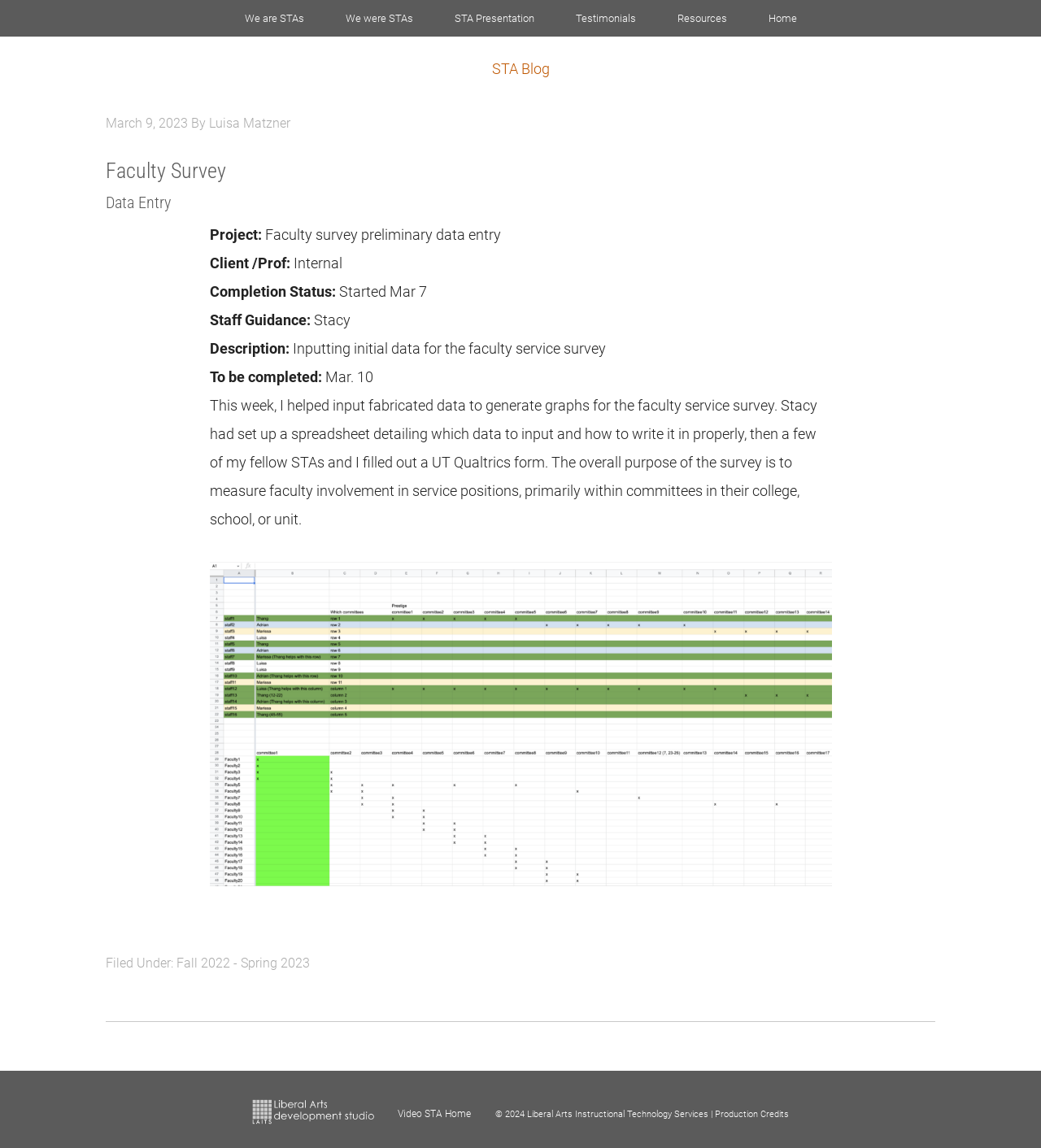Show the bounding box coordinates of the element that should be clicked to complete the task: "Visit the STA Blog".

[0.055, 0.05, 0.945, 0.07]